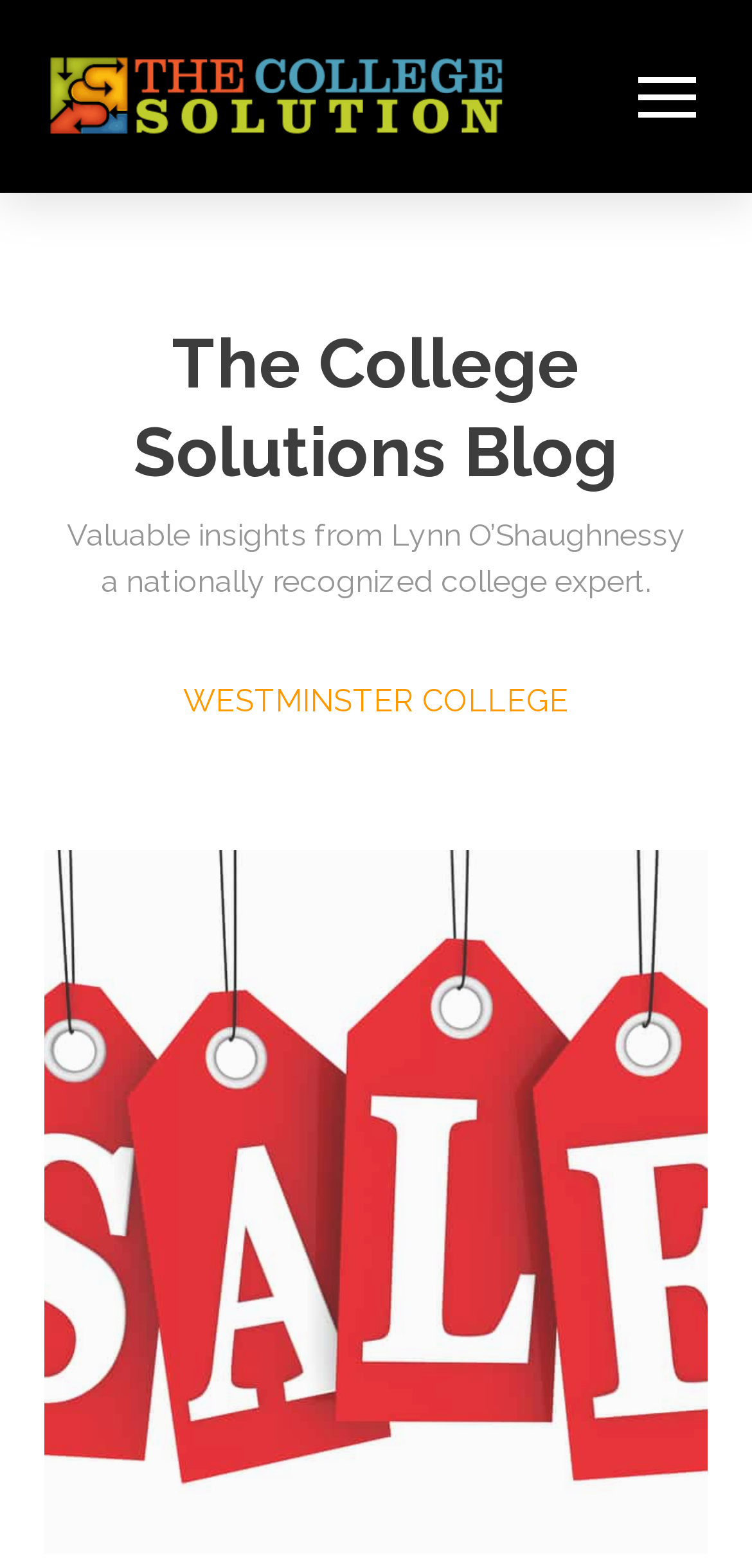What is the name of the college?
Examine the image and give a concise answer in one word or a short phrase.

Westminster College